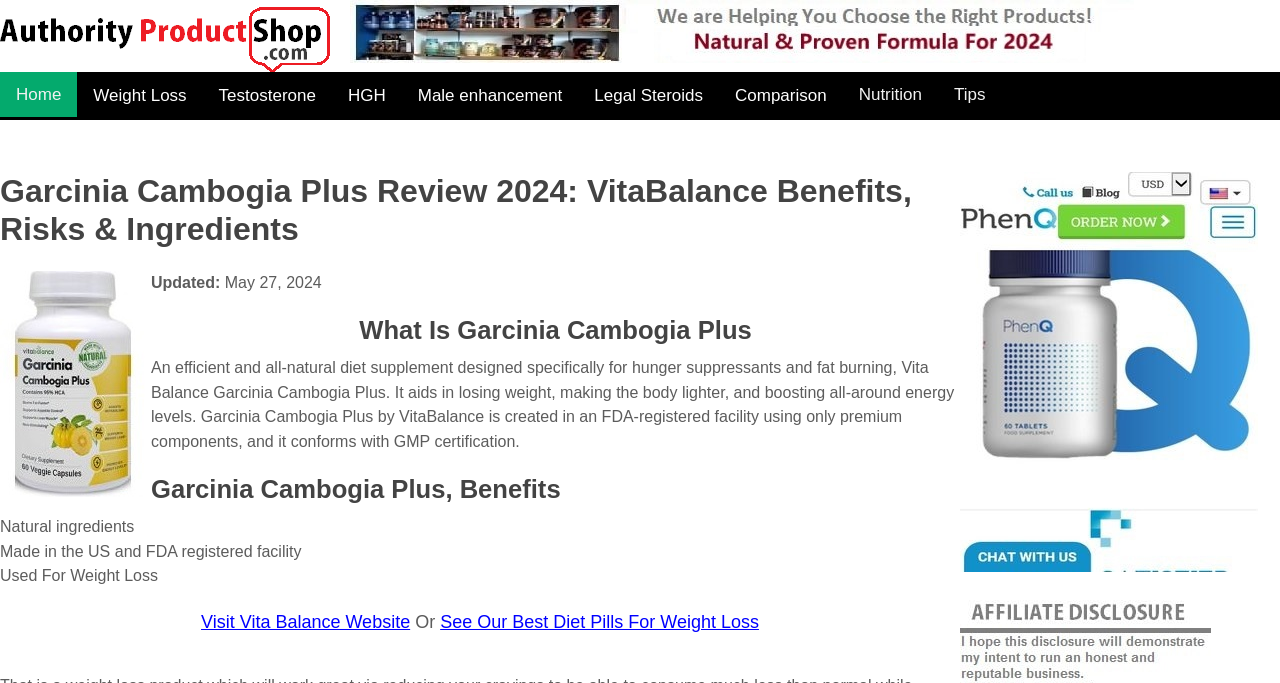Pinpoint the bounding box coordinates of the element to be clicked to execute the instruction: "Click the 'See Our Best Diet Pills For Weight Loss' link".

[0.344, 0.896, 0.593, 0.925]